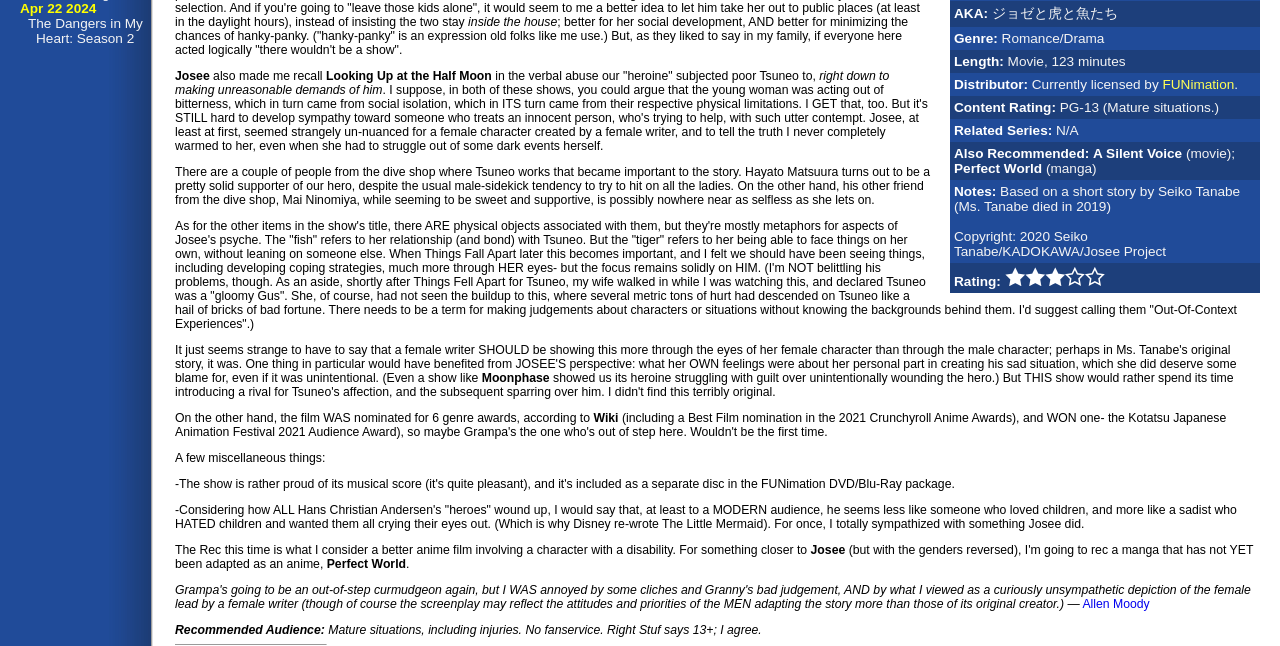Find the bounding box coordinates corresponding to the UI element with the description: "Allen Moody". The coordinates should be formatted as [left, top, right, bottom], with values as floats between 0 and 1.

[0.846, 0.924, 0.898, 0.946]